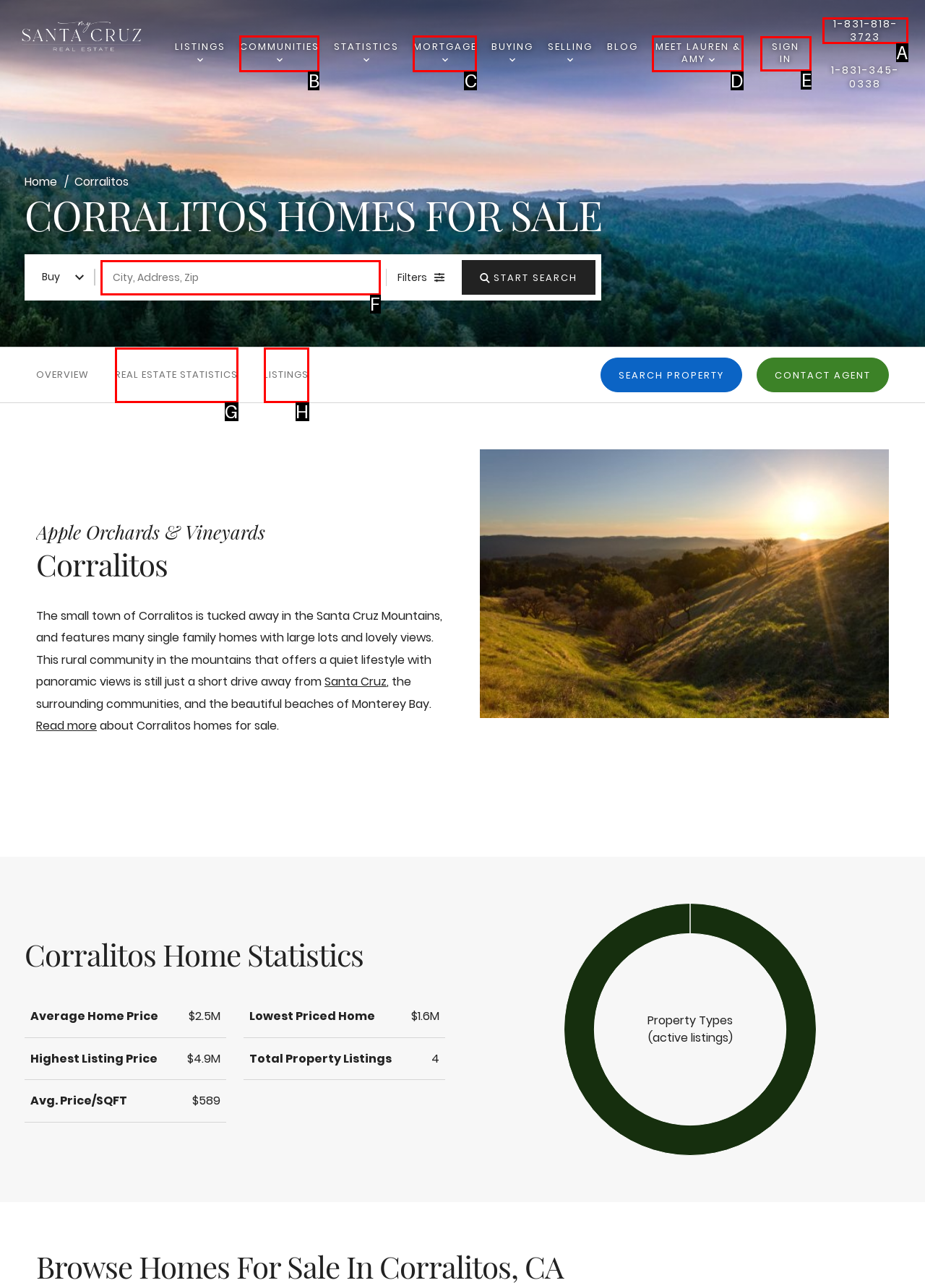Please indicate which HTML element should be clicked to fulfill the following task: Search for a location. Provide the letter of the selected option.

F